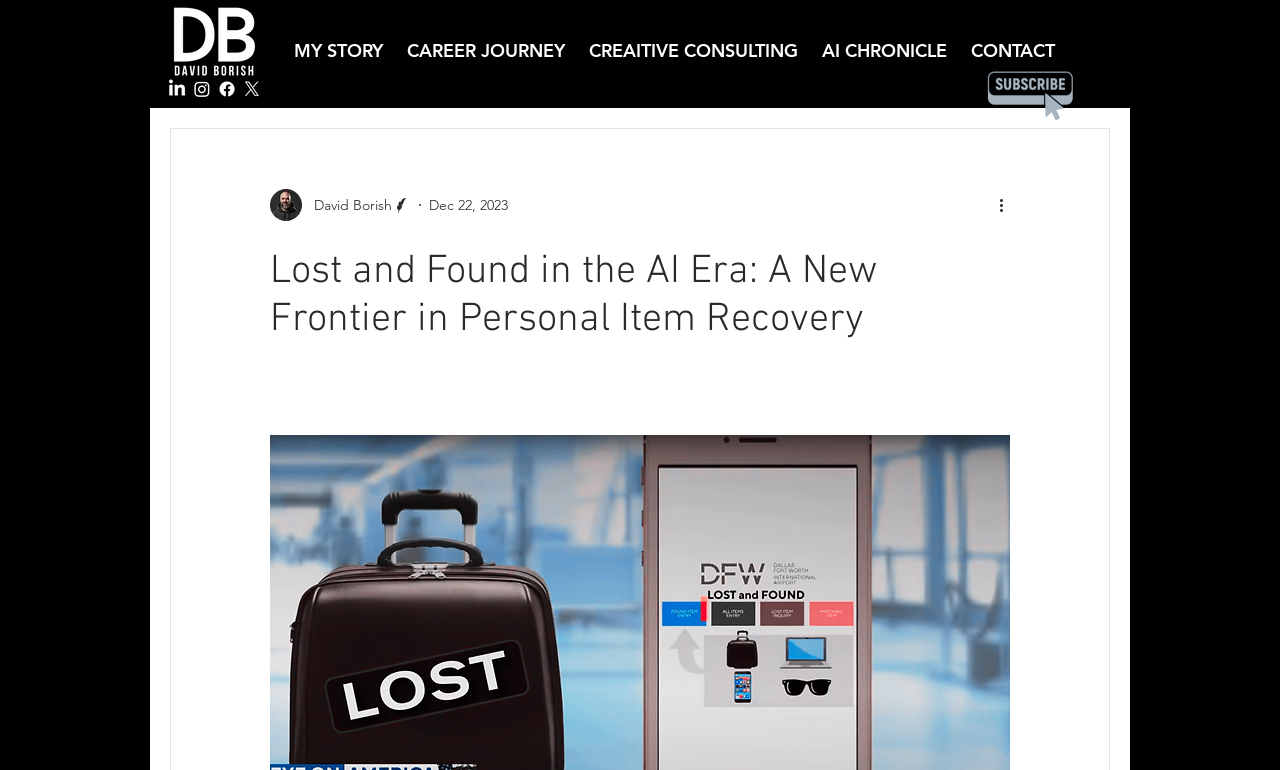Identify the coordinates of the bounding box for the element described below: "evolved significantly over the years". Return the coordinates as four float numbers between 0 and 1: [left, top, right, bottom].

None